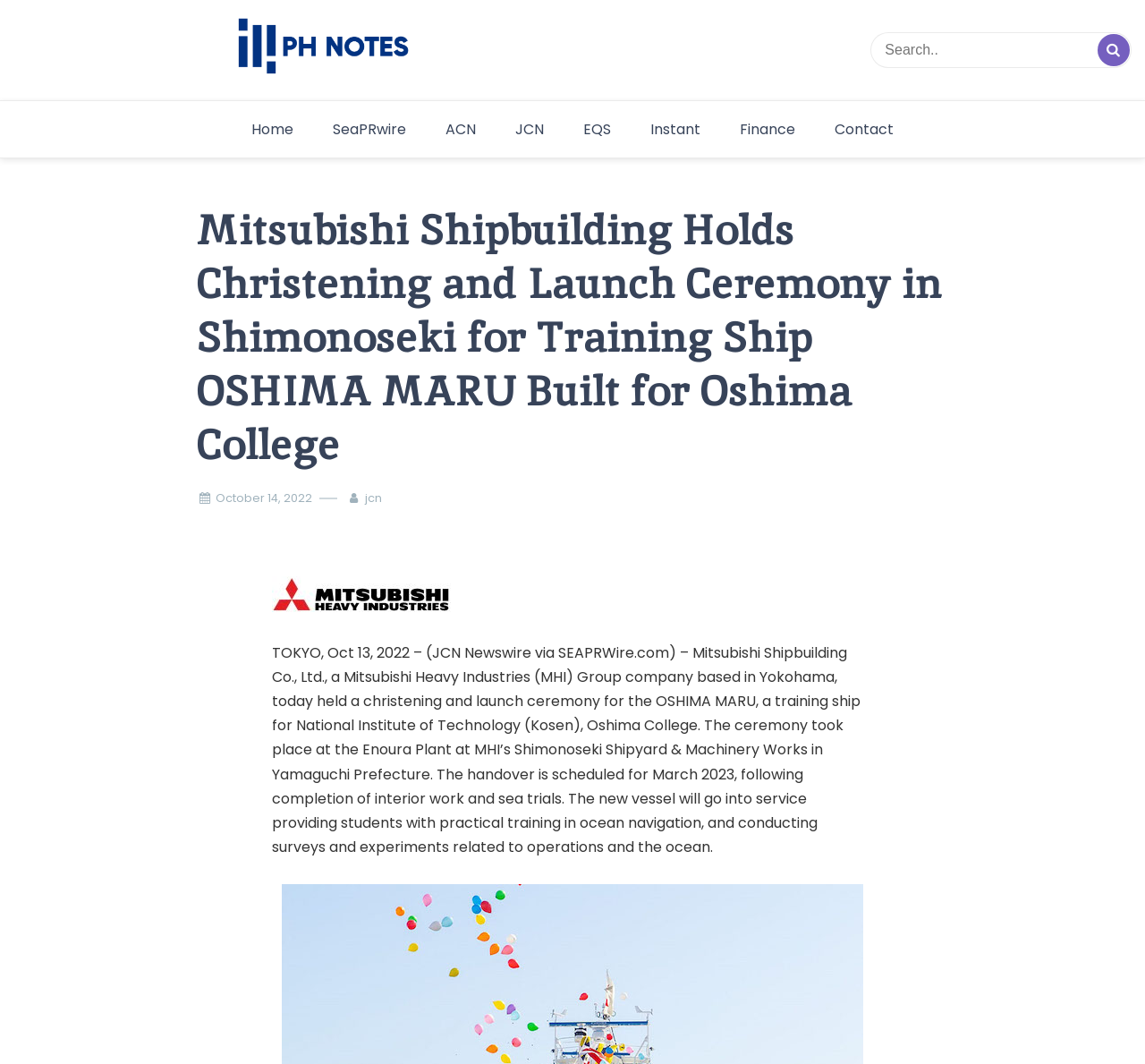Please identify the bounding box coordinates of the area I need to click to accomplish the following instruction: "Visit Philippines Notes".

[0.208, 0.017, 0.358, 0.077]